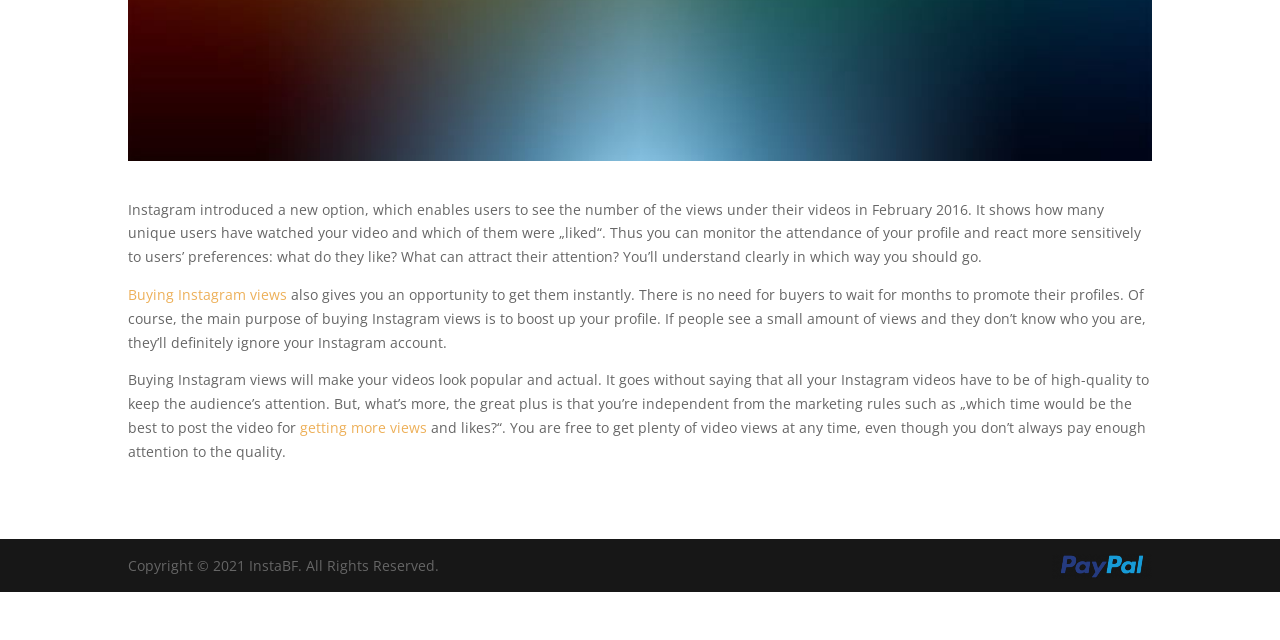For the given element description Buying Instagram views, determine the bounding box coordinates of the UI element. The coordinates should follow the format (top-left x, top-left y, bottom-right x, bottom-right y) and be within the range of 0 to 1.

[0.1, 0.445, 0.224, 0.475]